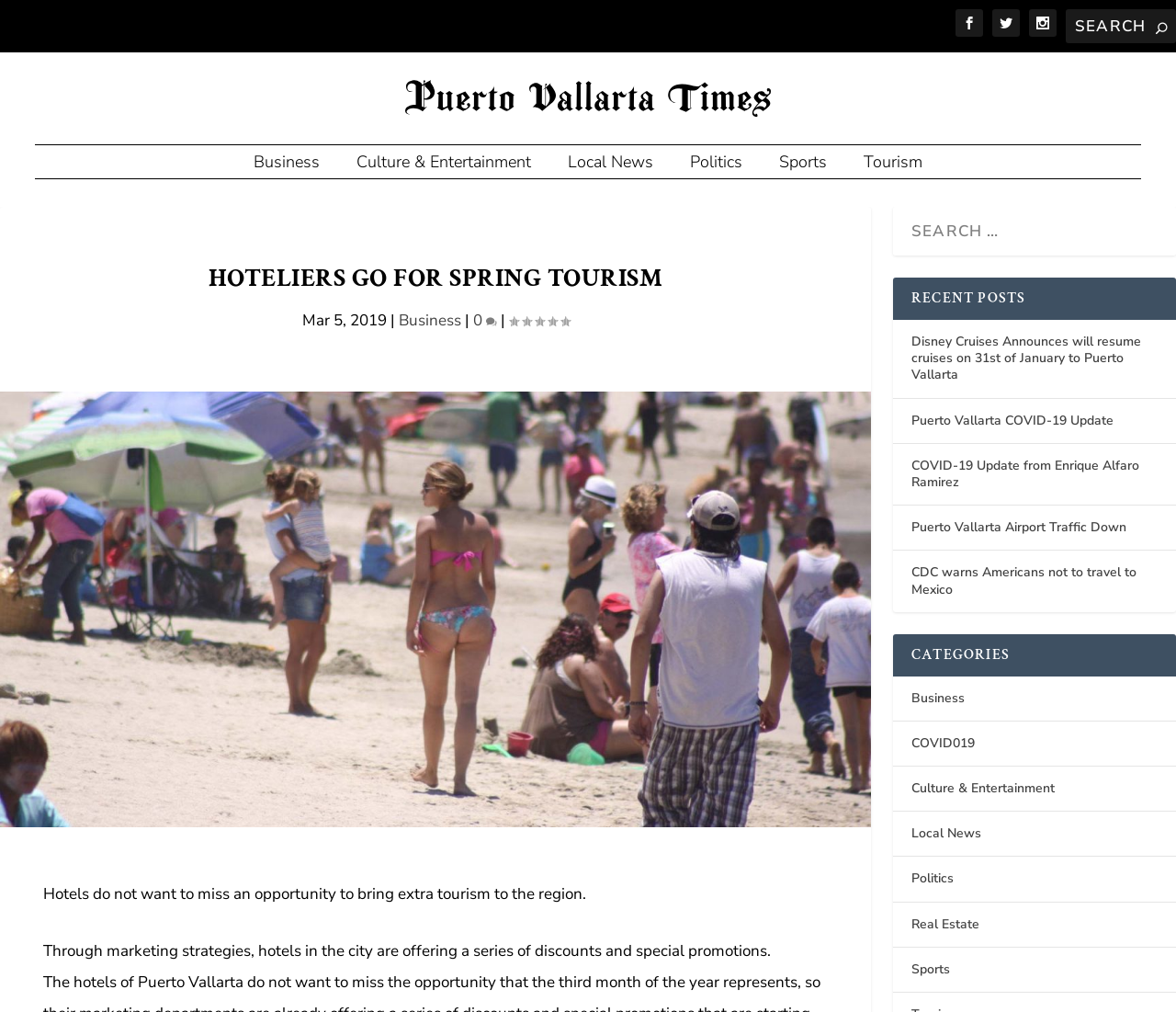Please provide a detailed answer to the question below by examining the image:
How many recent posts are listed?

The number of recent posts can be determined by counting the links under the heading 'RECENT POSTS', which are 'Disney Cruises Announces will resume cruises on 31st of January to Puerto Vallarta', 'Puerto Vallarta COVID-19 Update', 'COVID-19 Update from Enrique Alfaro Ramirez', 'Puerto Vallarta Airport Traffic Down', and 'CDC warns Americans not to travel to Mexico'.